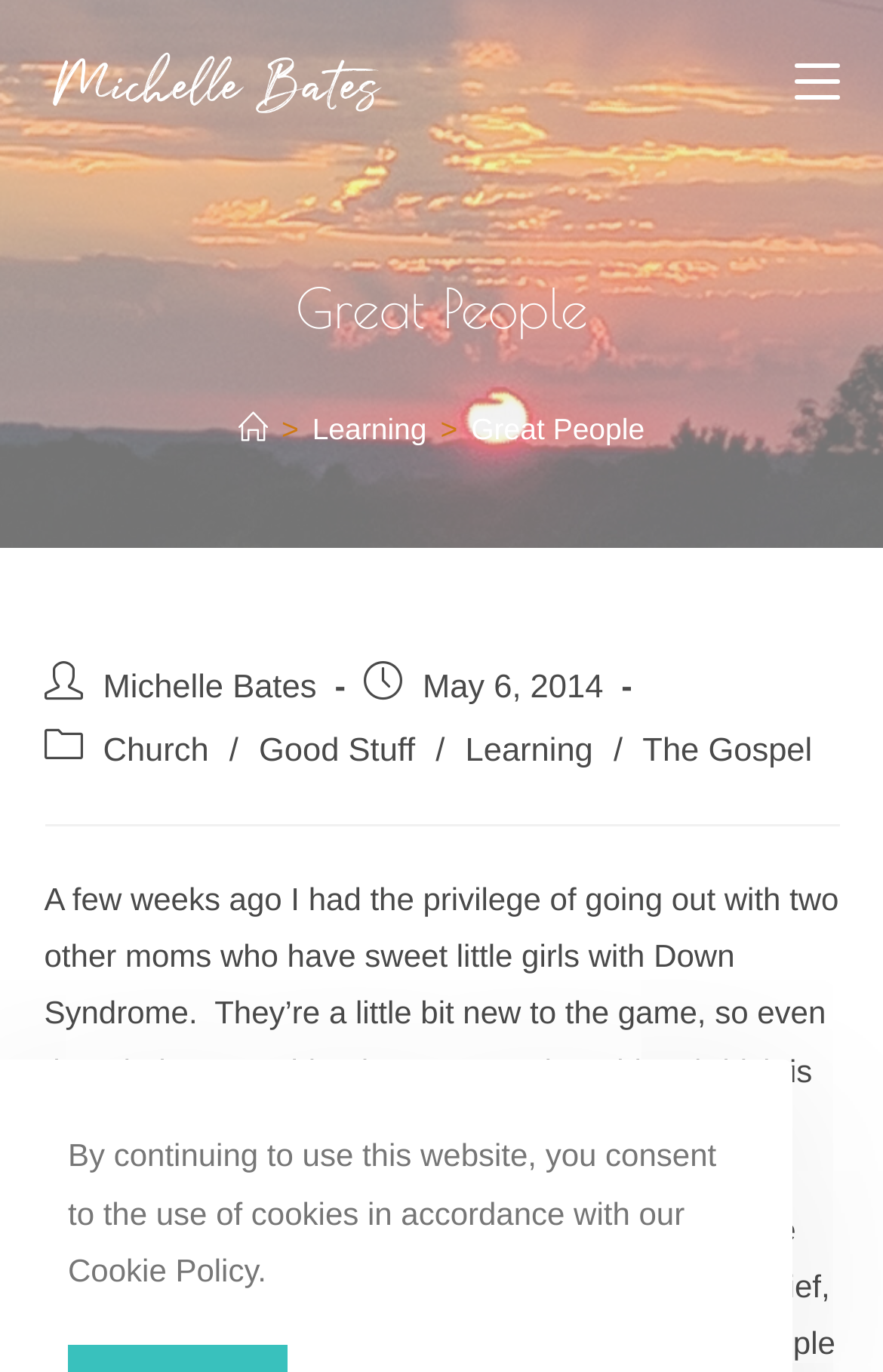Please answer the following question using a single word or phrase: 
What is the date mentioned in the article?

May 6, 2014